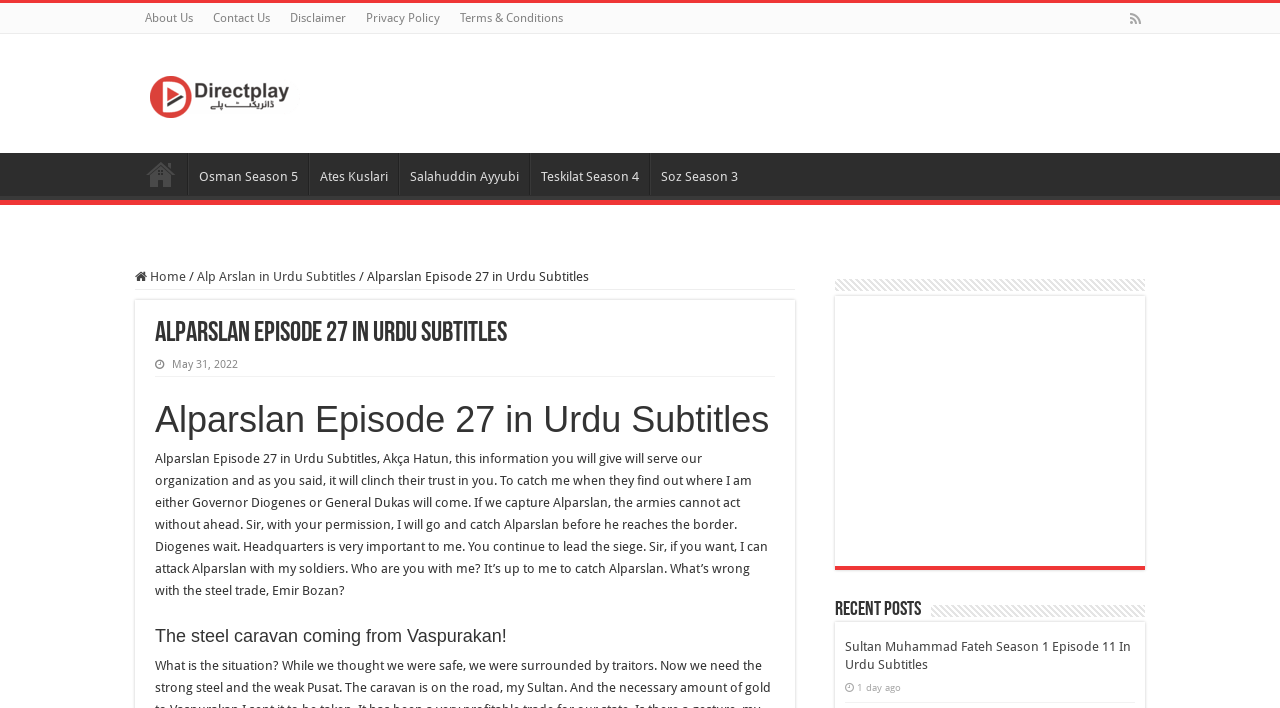Respond to the following question using a concise word or phrase: 
What is the text of the link below the episode title?

Alp Arslan in Urdu Subtitles